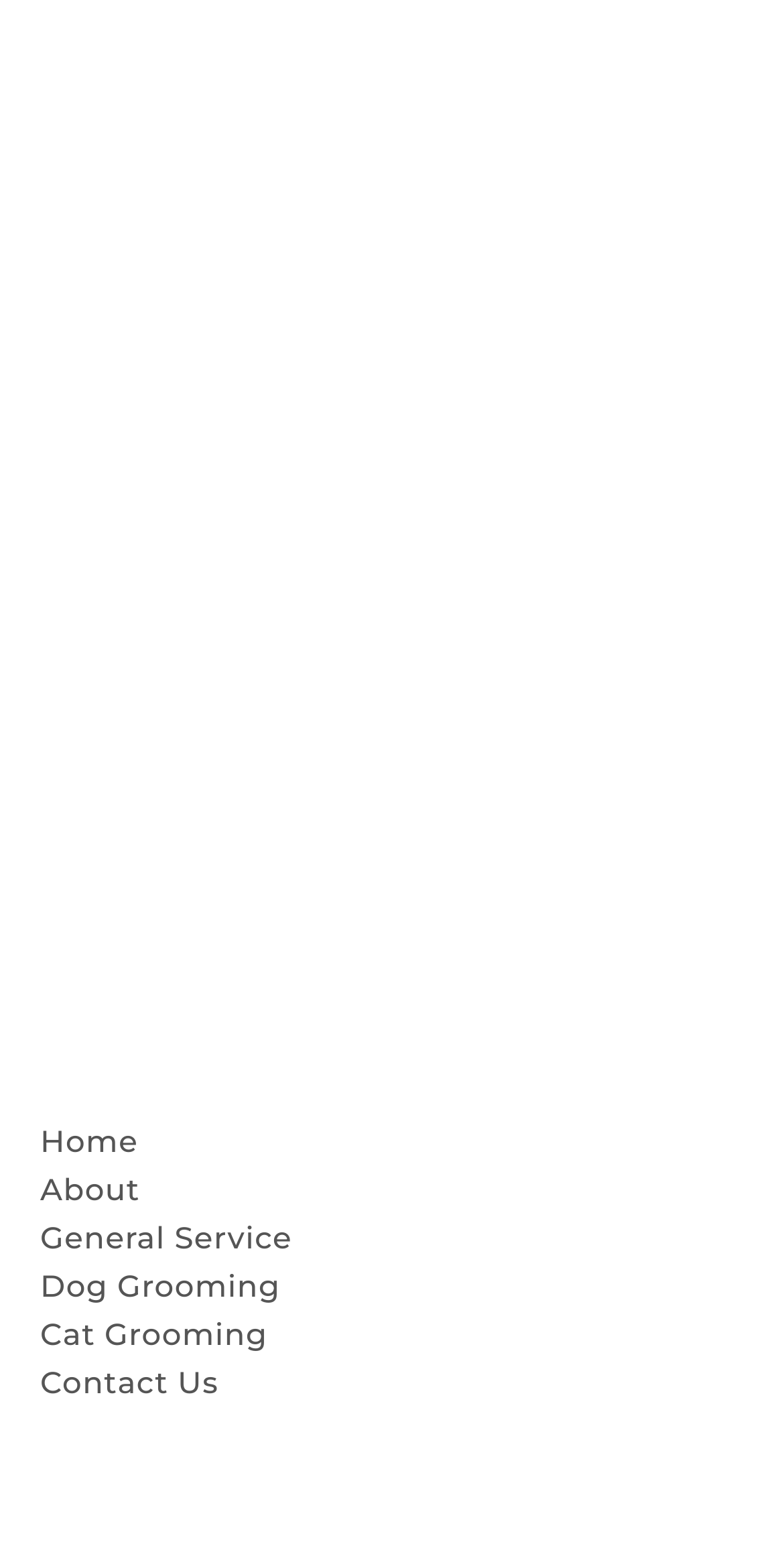What is the business about?
Answer the question with a single word or phrase by looking at the picture.

Pet grooming